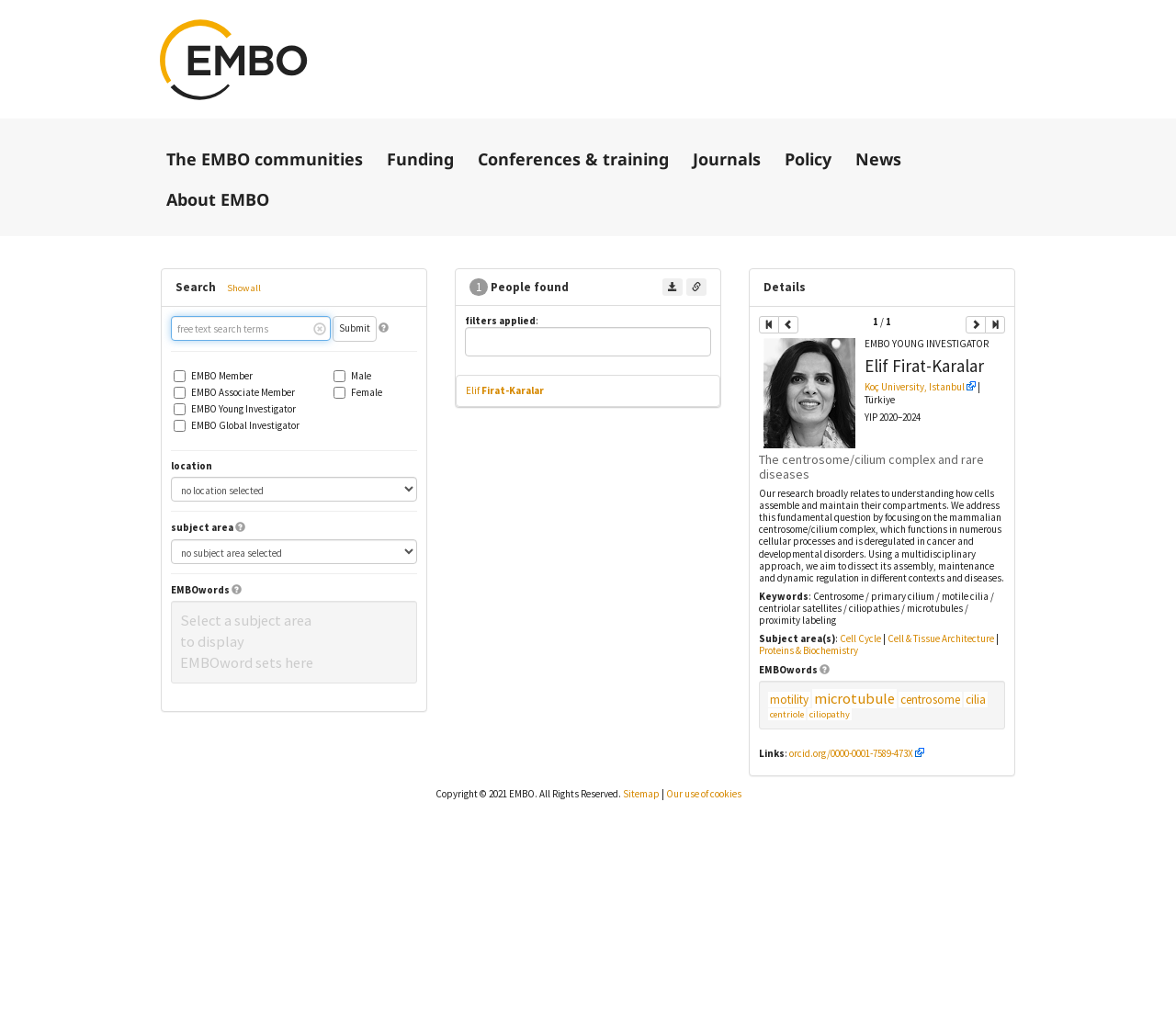Provide the bounding box coordinates of the area you need to click to execute the following instruction: "Select a location".

[0.145, 0.464, 0.355, 0.488]